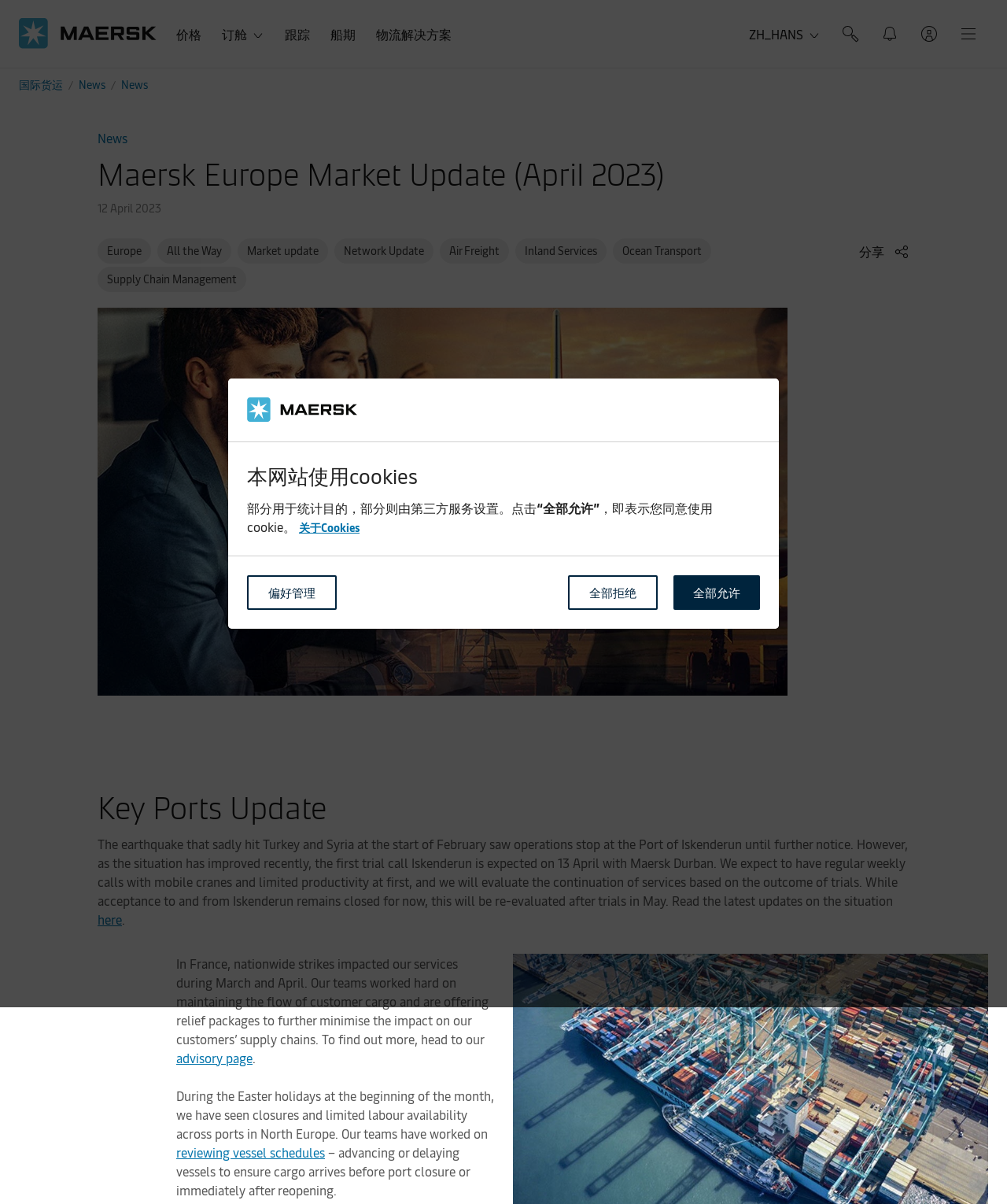Use a single word or phrase to respond to the question:
What is the date of the market update?

12 April 2023